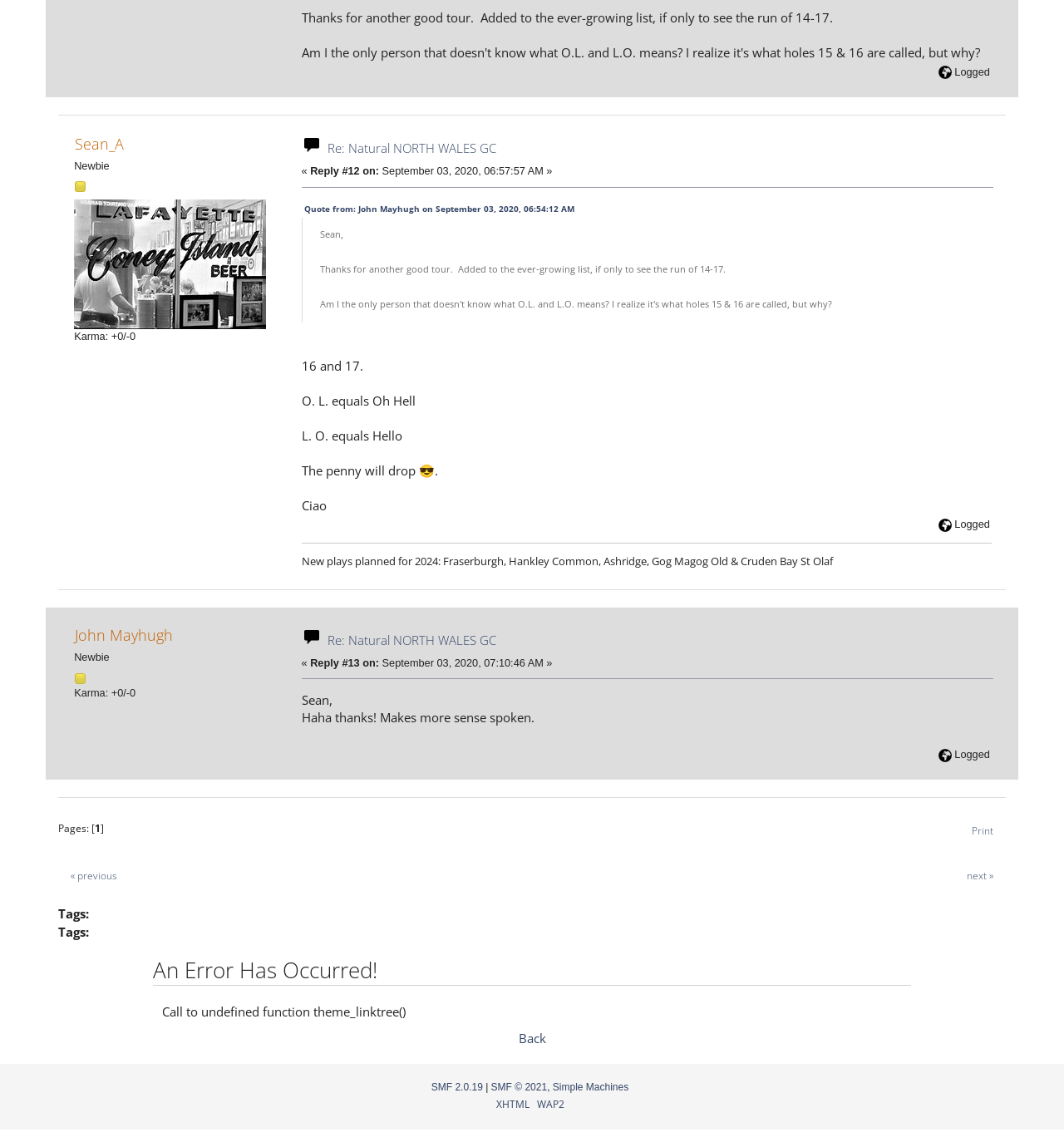Bounding box coordinates are to be given in the format (top-left x, top-left y, bottom-right x, bottom-right y). All values must be floating point numbers between 0 and 1. Provide the bounding box coordinate for the UI element described as: SMF © 2021

[0.461, 0.947, 0.514, 0.957]